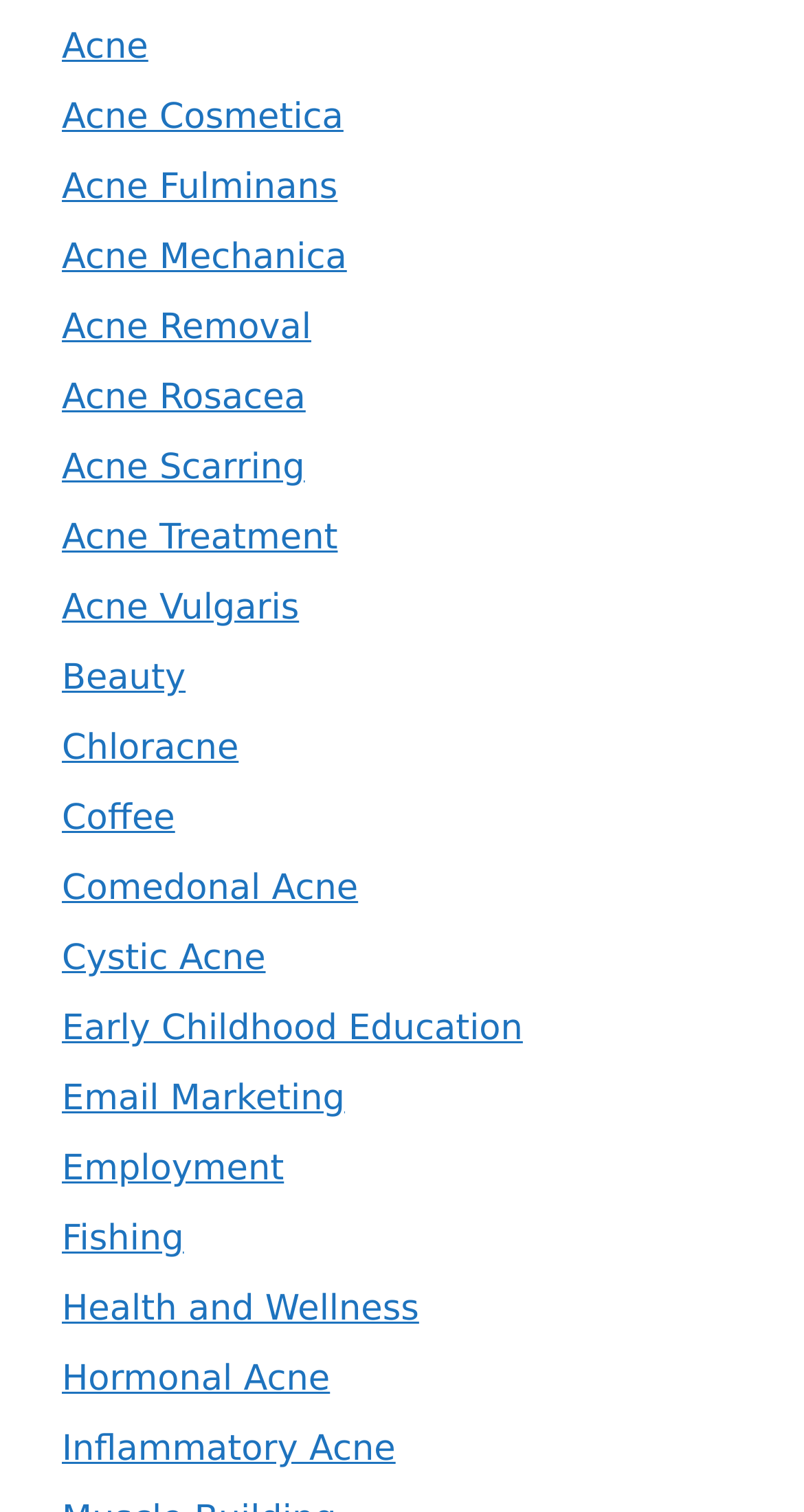Please answer the following question using a single word or phrase: 
How many non-acne-related links are there?

7